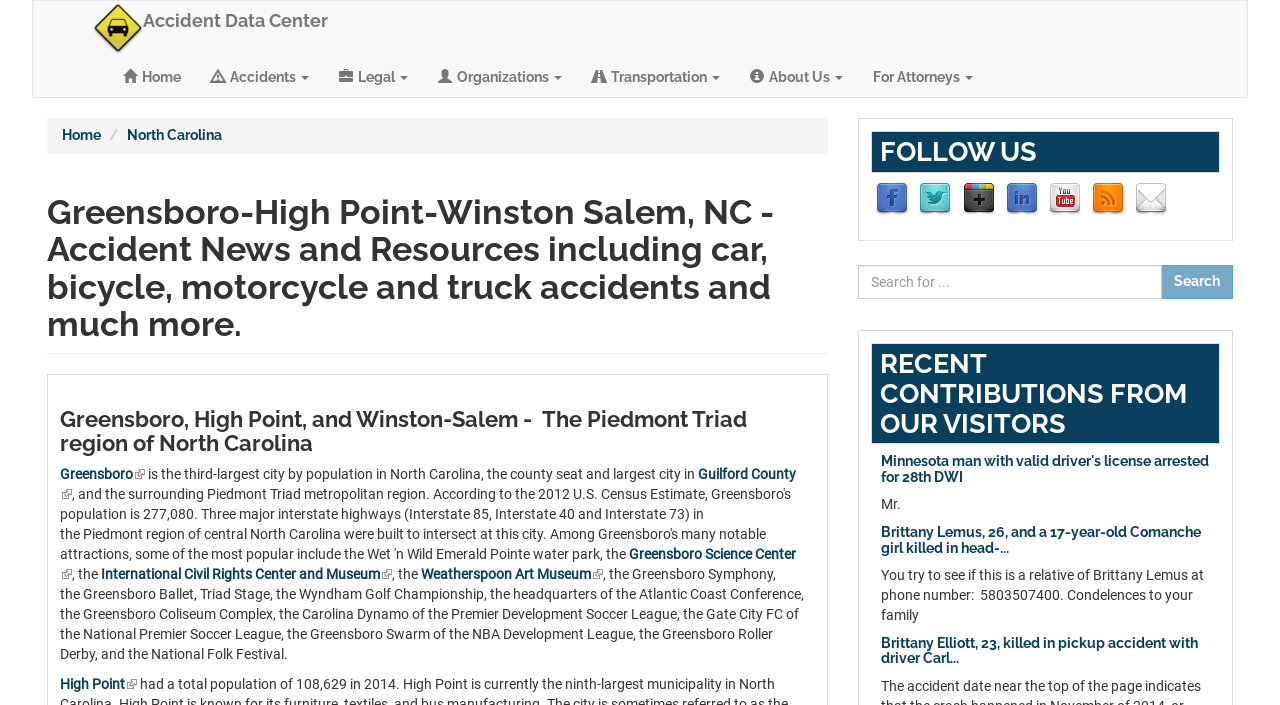Please respond in a single word or phrase: 
What is the name of the museum mentioned in the webpage?

International Civil Rights Center and Museum